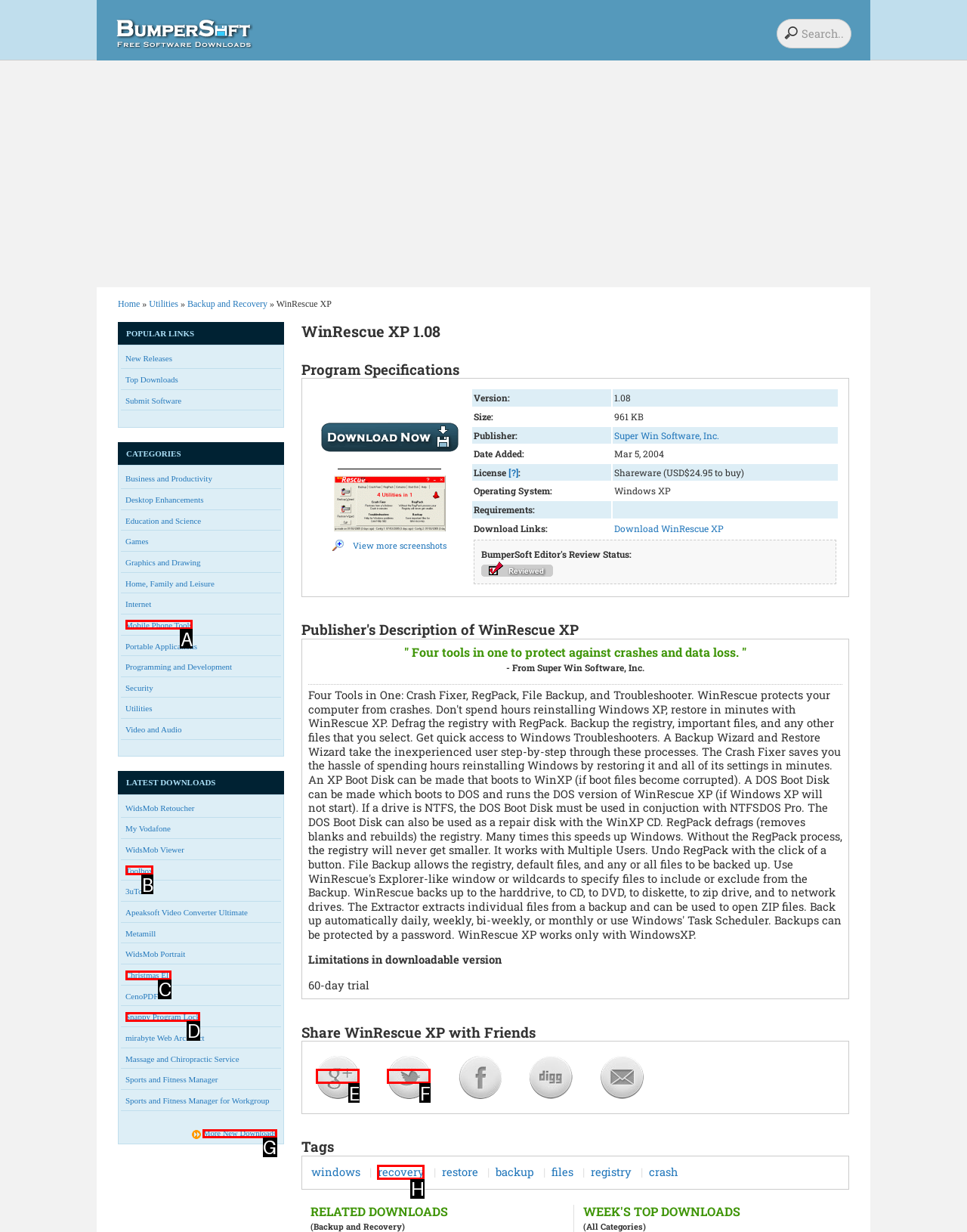From the given options, choose the HTML element that aligns with the description: More New Downloads. Respond with the letter of the selected element.

G